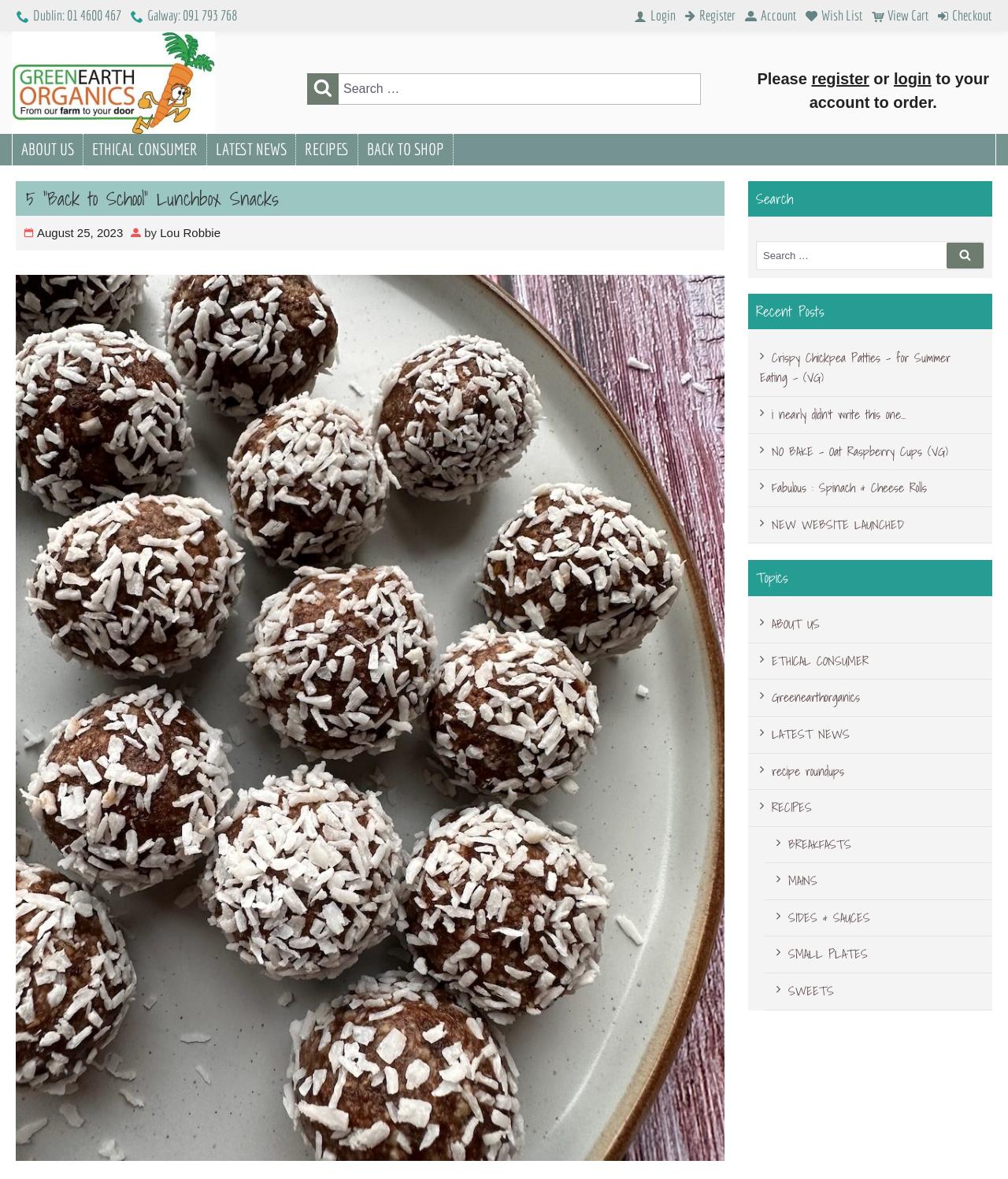Please find the bounding box coordinates of the element's region to be clicked to carry out this instruction: "Login to your account".

[0.887, 0.059, 0.924, 0.074]